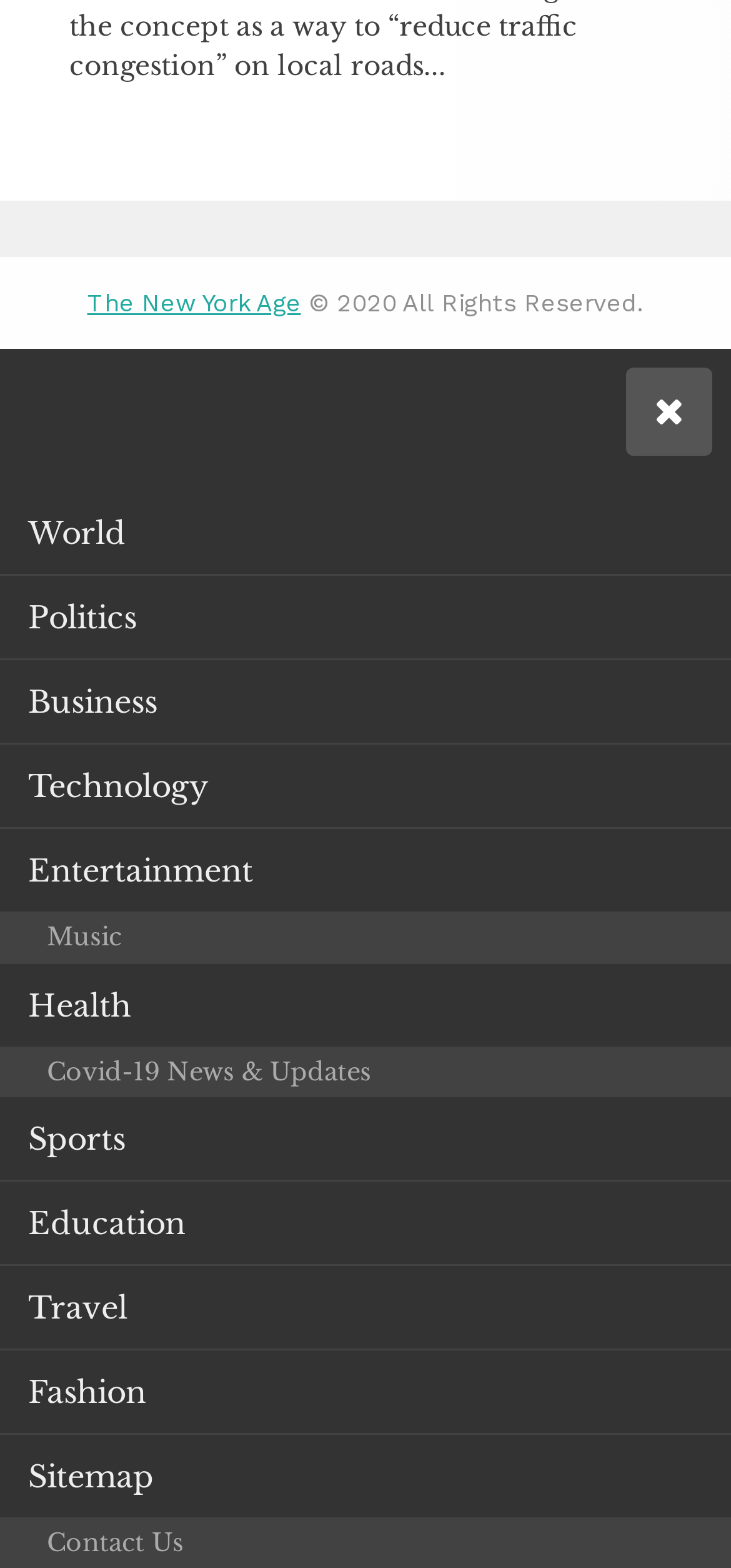Find the bounding box coordinates of the element you need to click on to perform this action: 'Click the World link'. The coordinates should be represented by four float values between 0 and 1, in the format [left, top, right, bottom].

[0.0, 0.314, 1.0, 0.368]